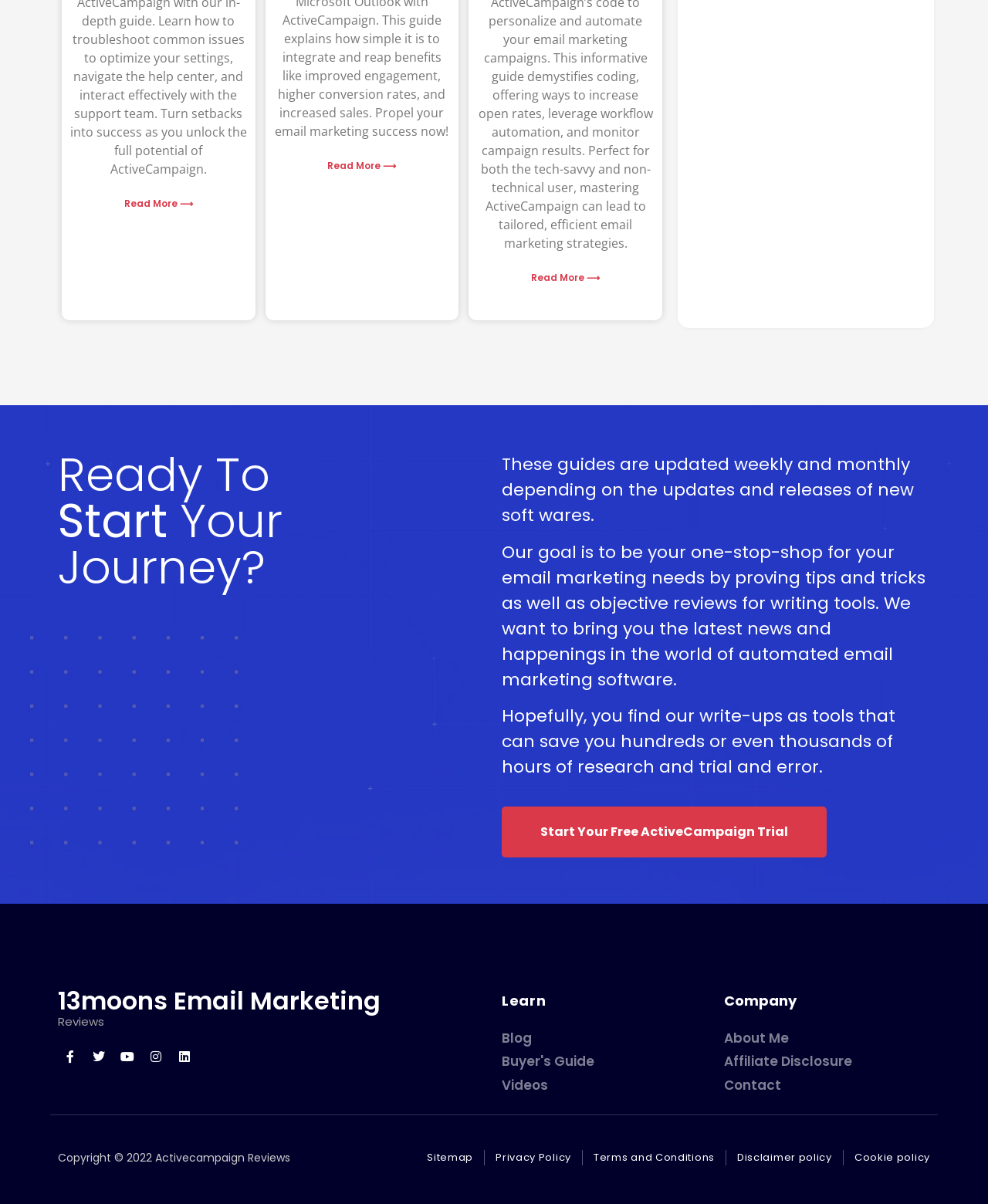Find the bounding box coordinates for the area that should be clicked to accomplish the instruction: "Start your free ActiveCampaign trial".

[0.508, 0.67, 0.837, 0.712]